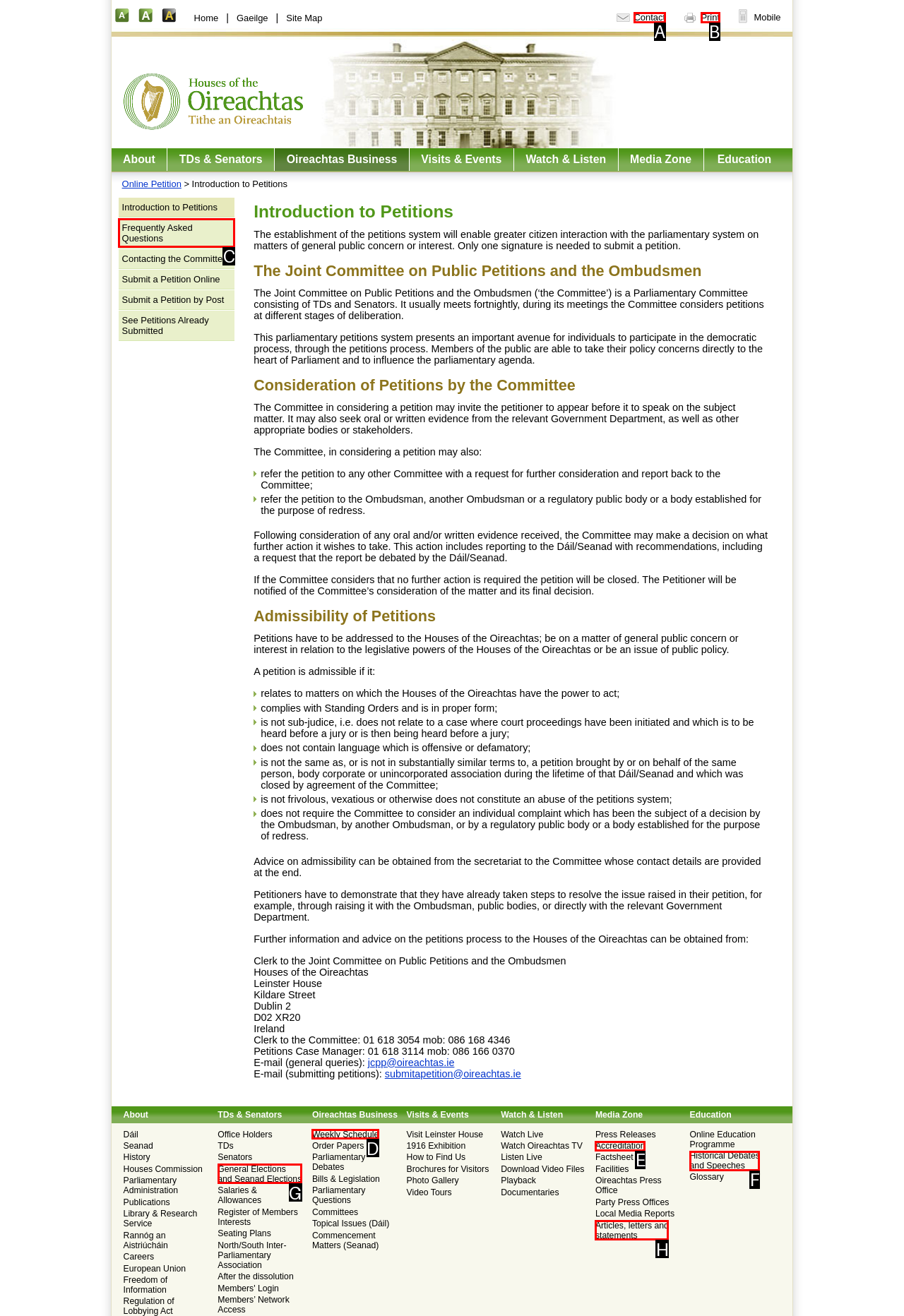Identify the HTML element to click to execute this task: Click on the 'Frequently Asked Questions' link Respond with the letter corresponding to the proper option.

C